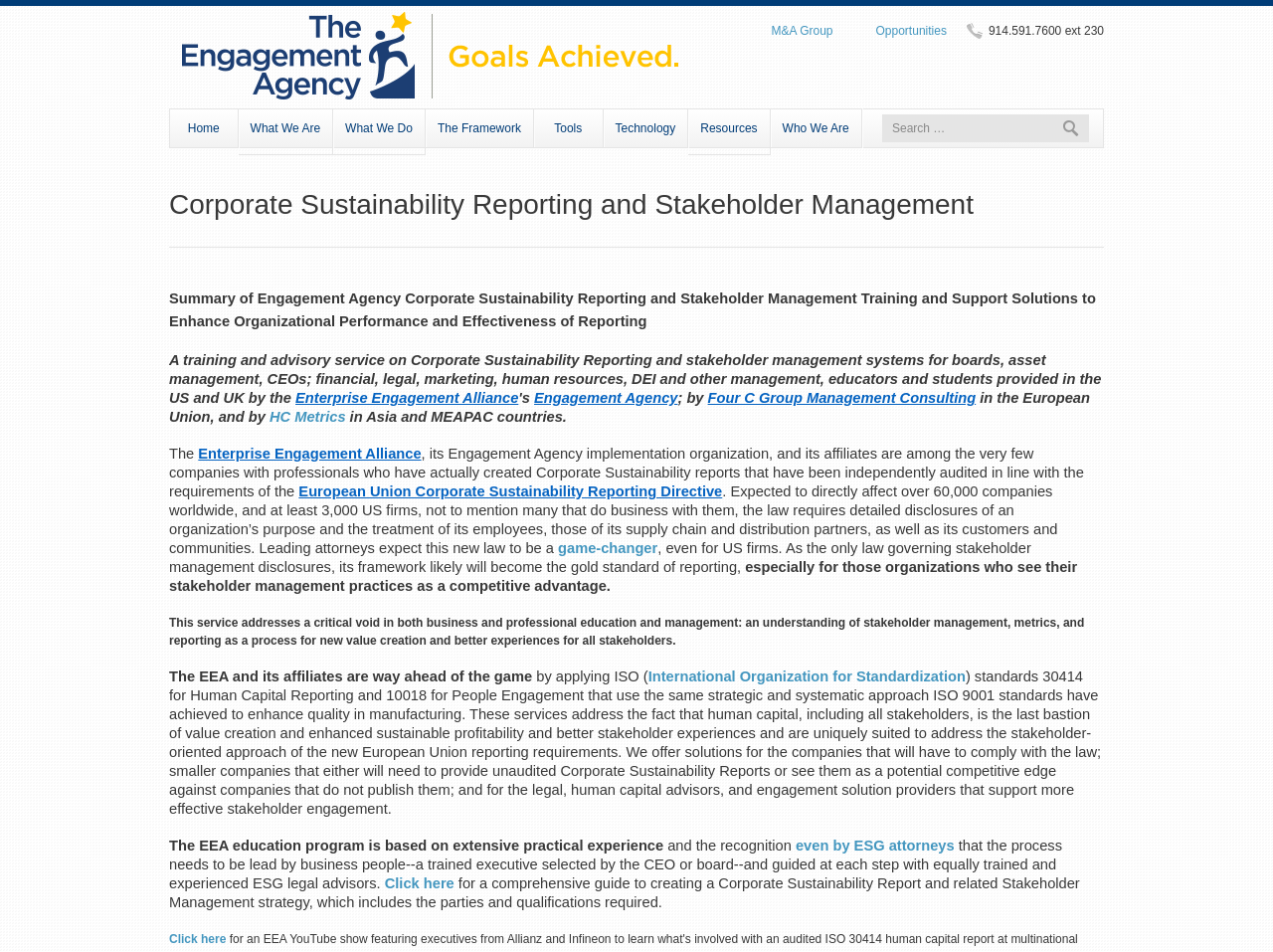What is the name of the law mentioned on the webpage?
Please respond to the question with as much detail as possible.

I found the name of the law by looking at the link element with the text 'European Union Corporate Sustainability Reporting Directive', which is mentioned as a law that requires detailed disclosures of an organization’s purpose and the treatment of its employees, supply chain, and customers.